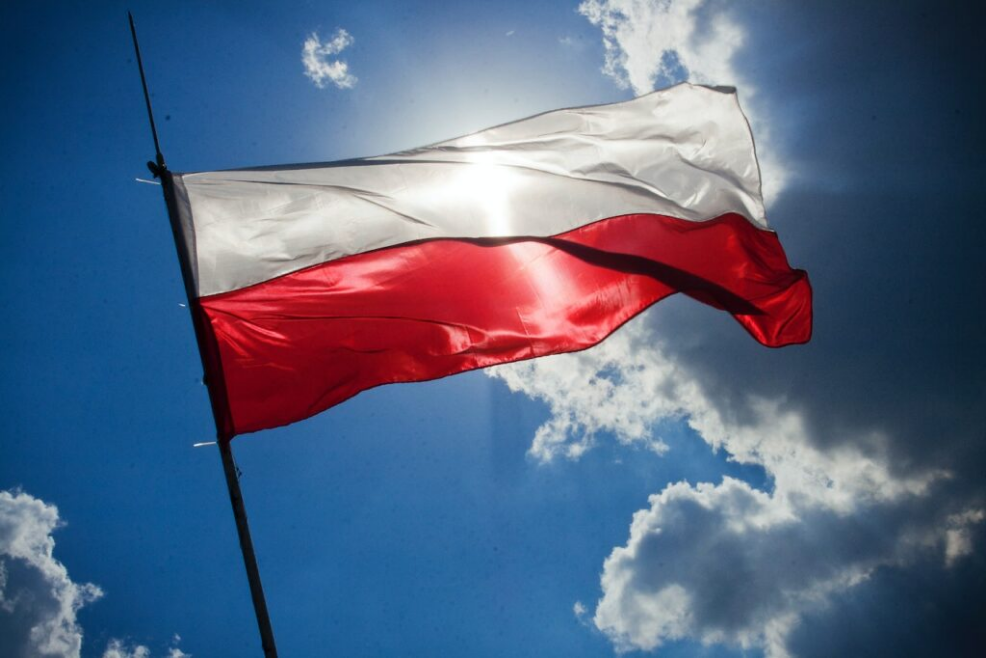Generate an in-depth description of the visual content.

The image features the flag of Poland waving gracefully against a backdrop of a vivid blue sky, punctuated by fluffy white clouds. The flag displays a distinct horizontal bicolor design with a white upper stripe and a red lower stripe, symbolizing the rich history and culture of Poland. The sunlight shines through the fabric, creating a striking visual effect that accentuates the flag's colors and adds a sense of vibrancy to the scene. This imagery is particularly relevant to discussions surrounding Poland, such as those found in the context of visa applications and appeals, reflecting national pride and identity.